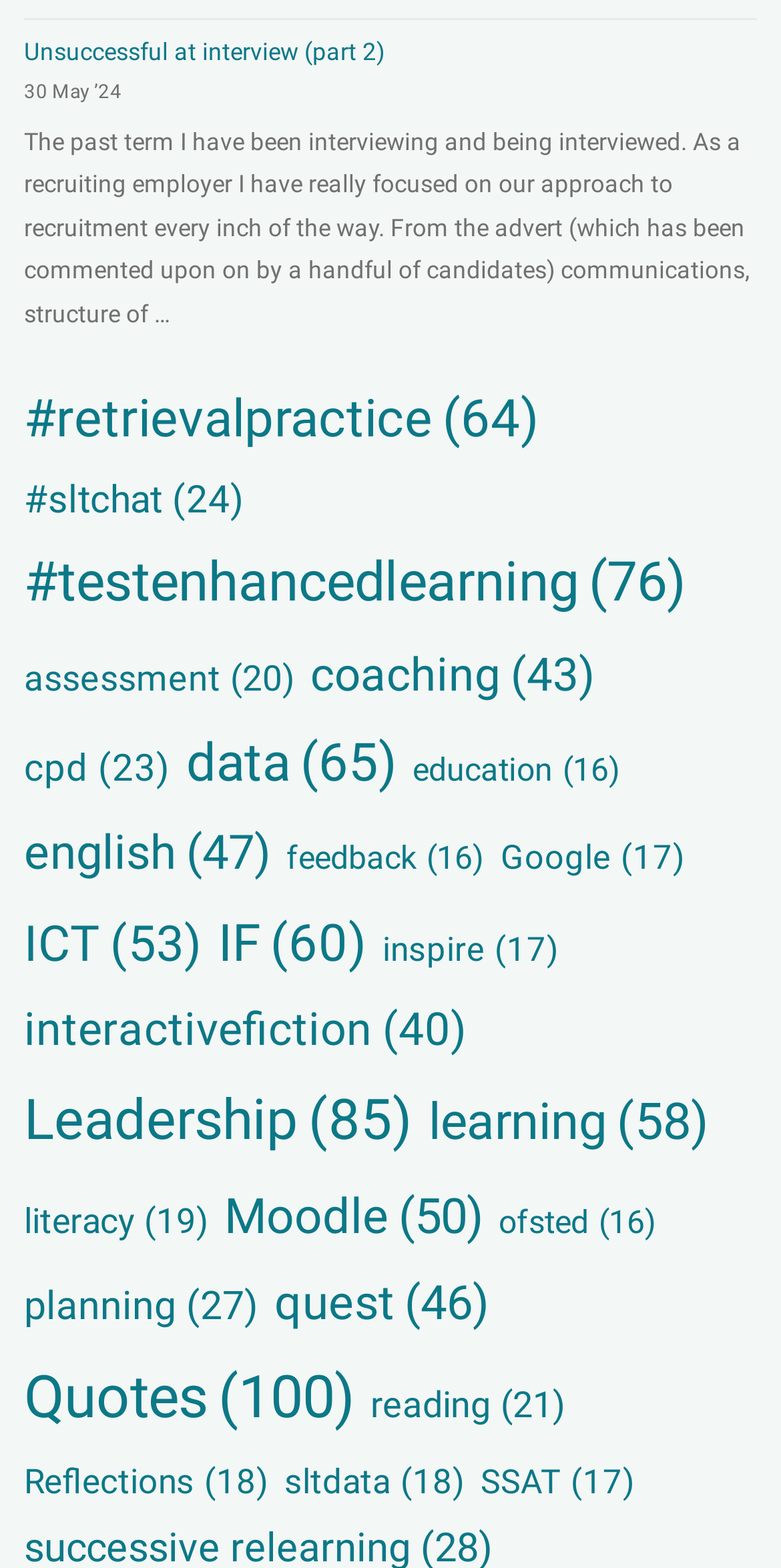Pinpoint the bounding box coordinates of the element that must be clicked to accomplish the following instruction: "View the posts tagged with 'retrievalpractice'". The coordinates should be in the format of four float numbers between 0 and 1, i.e., [left, top, right, bottom].

[0.031, 0.238, 0.69, 0.298]